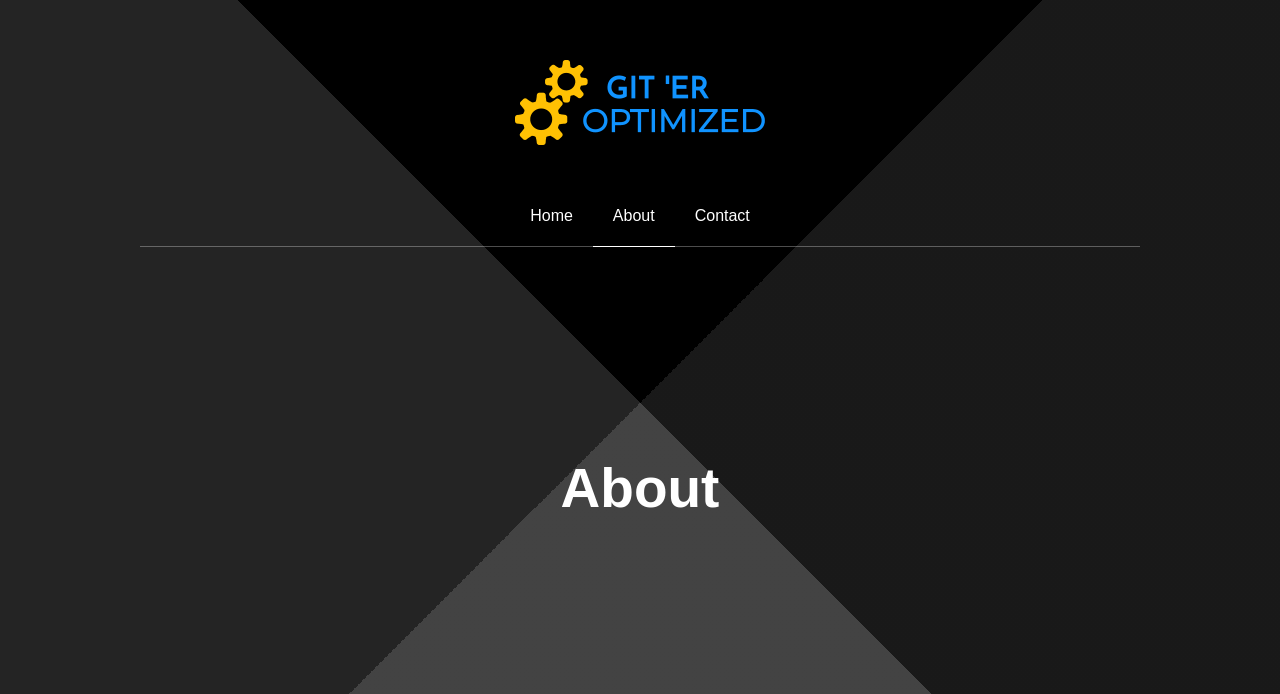Look at the image and give a detailed response to the following question: What is the name of the website?

I determined the name of the website by looking at the banner element, which contains a link with the text 'GIT ER OPTIMIZED' and an image with the same name. This suggests that 'GIT ER OPTIMIZED' is the name of the website.